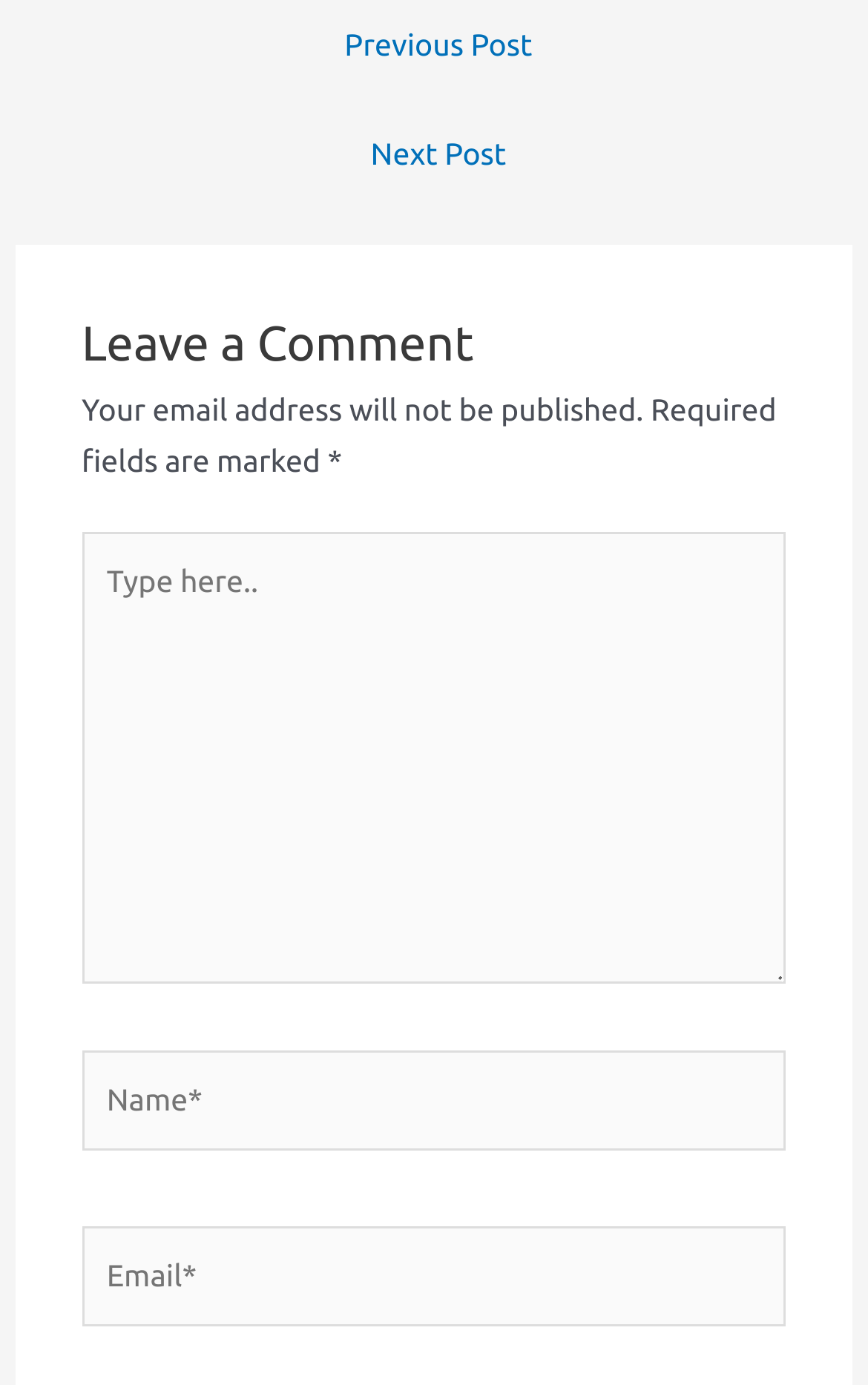How many required fields are there in the comment form?
Answer the question with a single word or phrase, referring to the image.

3